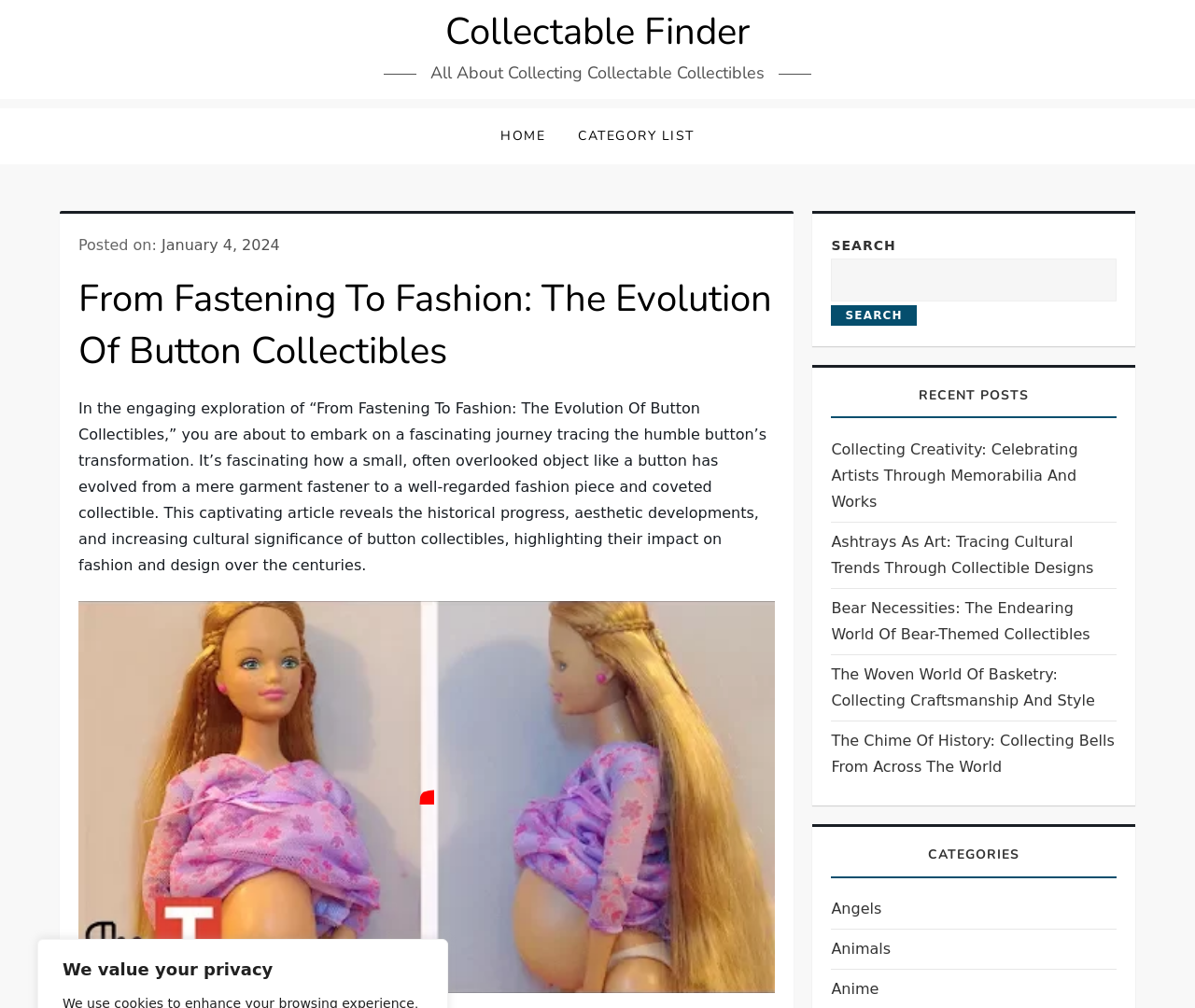What is the date of the article?
Using the visual information, answer the question in a single word or phrase.

January 4, 2024